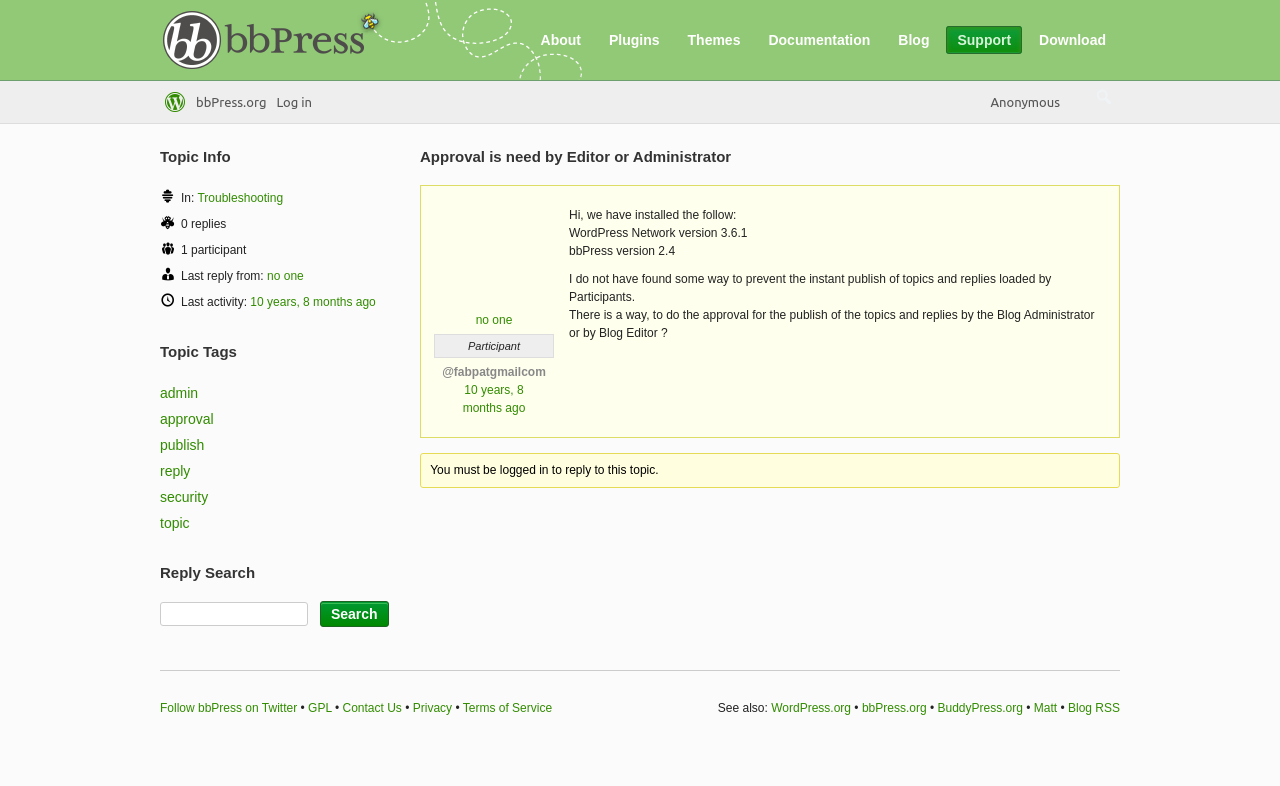How many replies are there in this topic?
Answer the question with a single word or phrase, referring to the image.

0